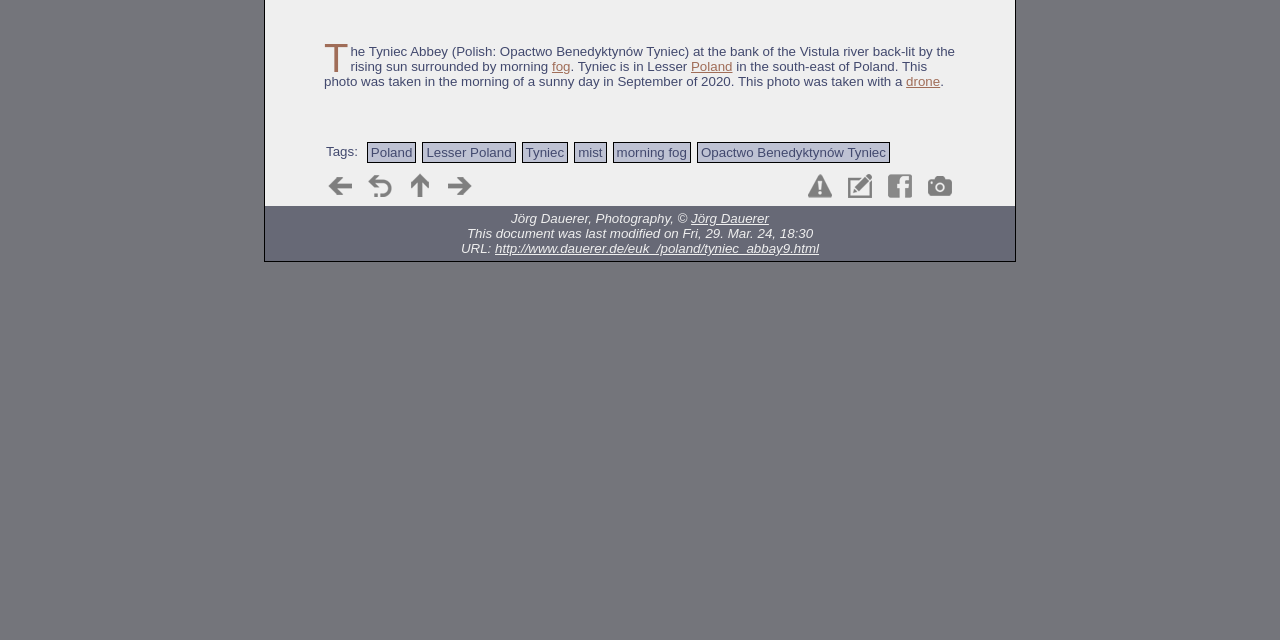Based on the element description: "title="Share this photo in Facebook"", identify the bounding box coordinates for this UI element. The coordinates must be four float numbers between 0 and 1, listed as [left, top, right, bottom].

[0.691, 0.266, 0.716, 0.316]